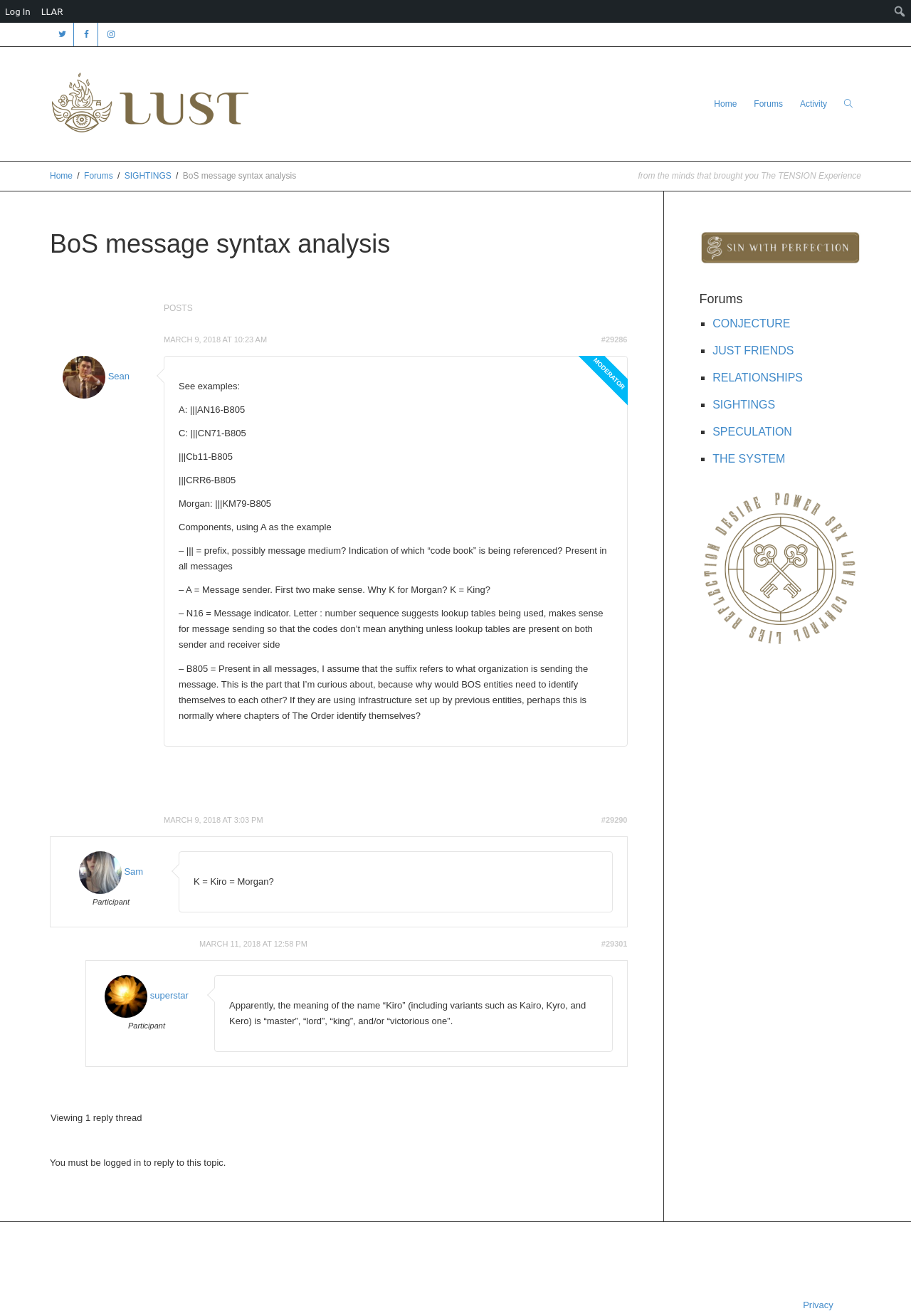How many social media links are available?
Answer with a single word or phrase by referring to the visual content.

3